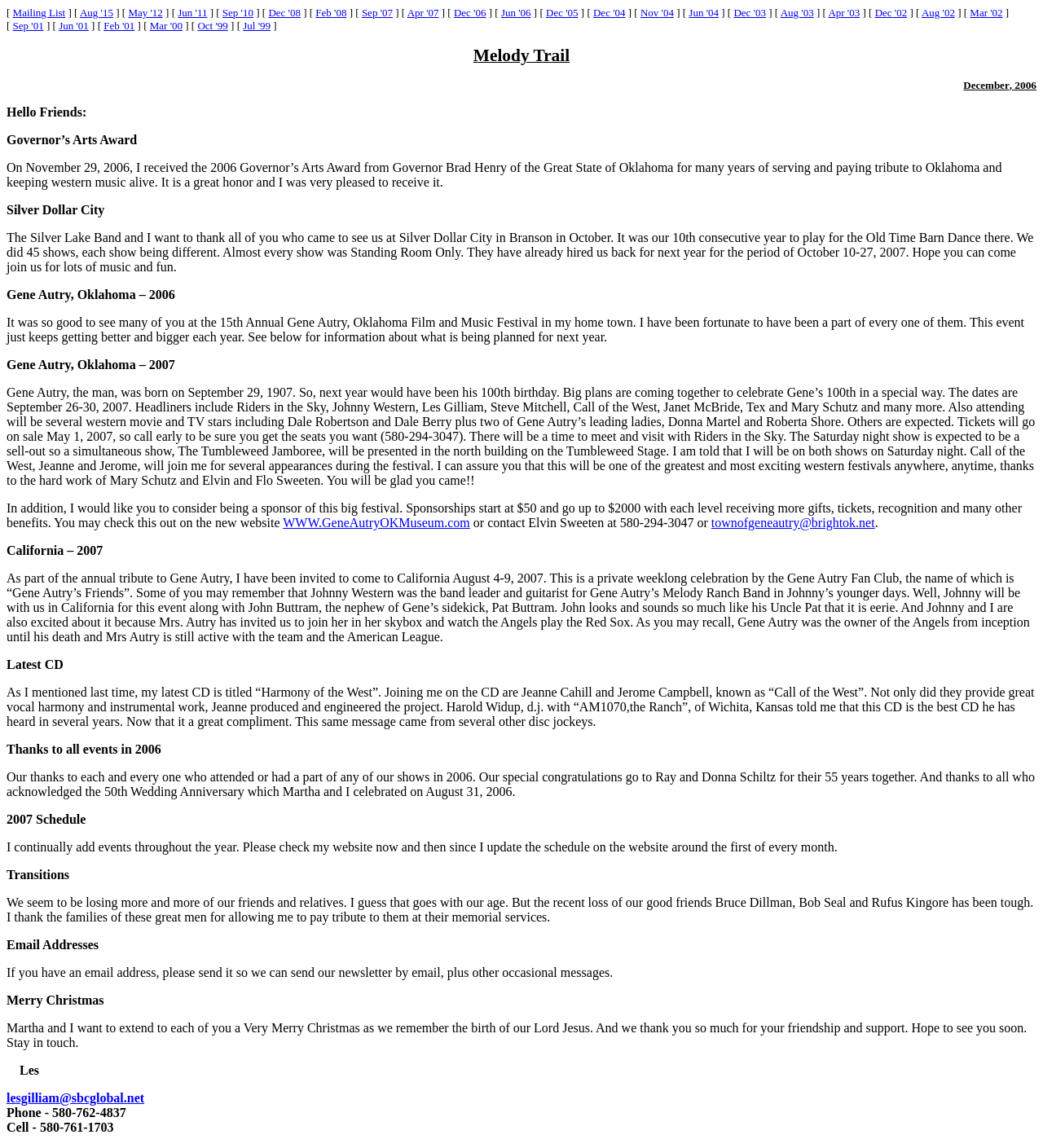What is the name of the band that played at Silver Dollar City in Branson?
Answer the question with a single word or phrase, referring to the image.

The Silver Lake Band